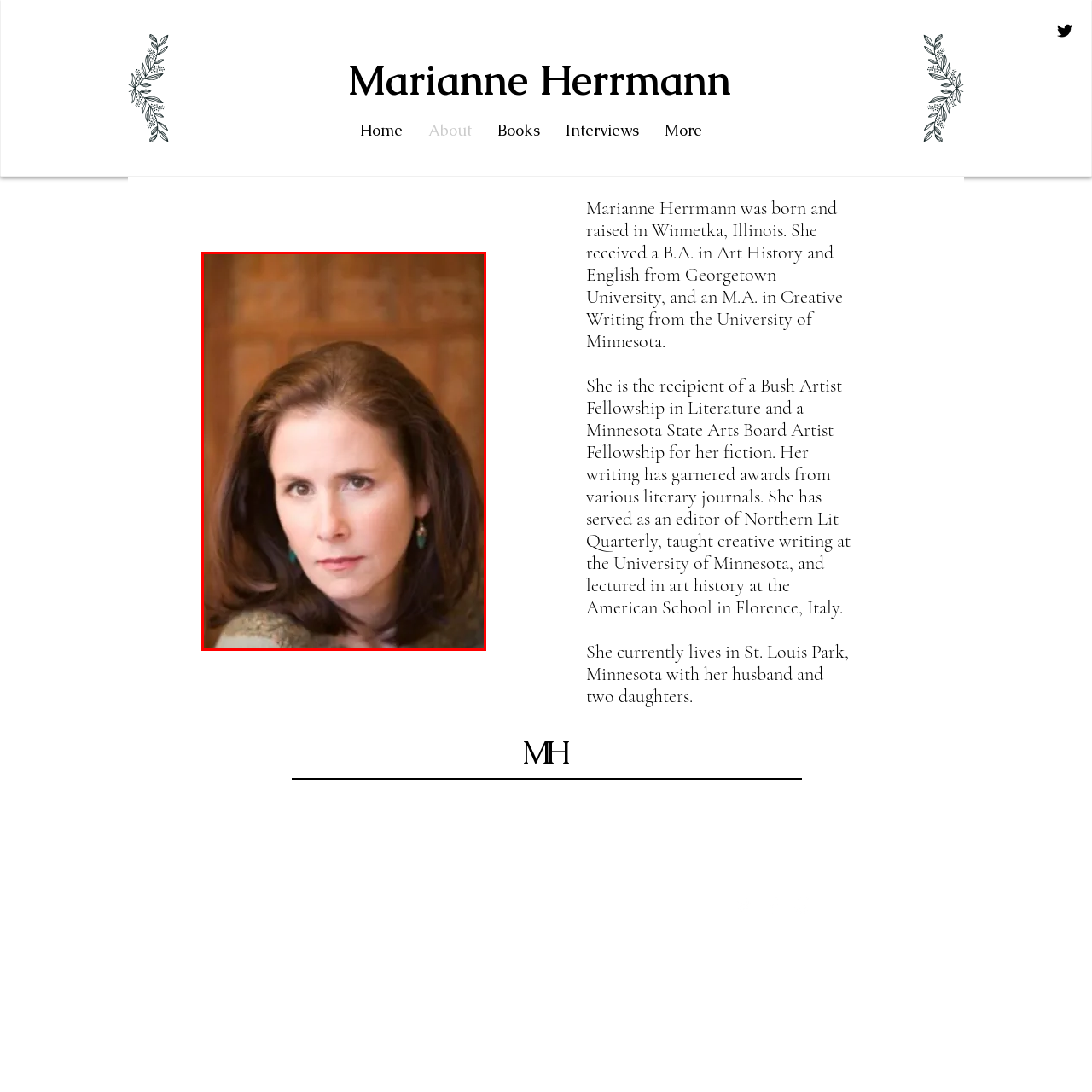Describe the scene captured within the highlighted red boundary in great detail.

The image features a close-up portrait of a woman with long, dark brown hair styled in soft waves. She has a serious expression, with direct eye contact that conveys confidence and contemplation. Her outfit includes a textured, earthy-toned top, and she is adorned with small, dangling earrings that add a subtle pop of color. The background is a warm, wooden texture that complements her features and creates an intimate ambiance. This image captures the essence of a reflective and poised individual, embodying creativity and thoughtfulness.